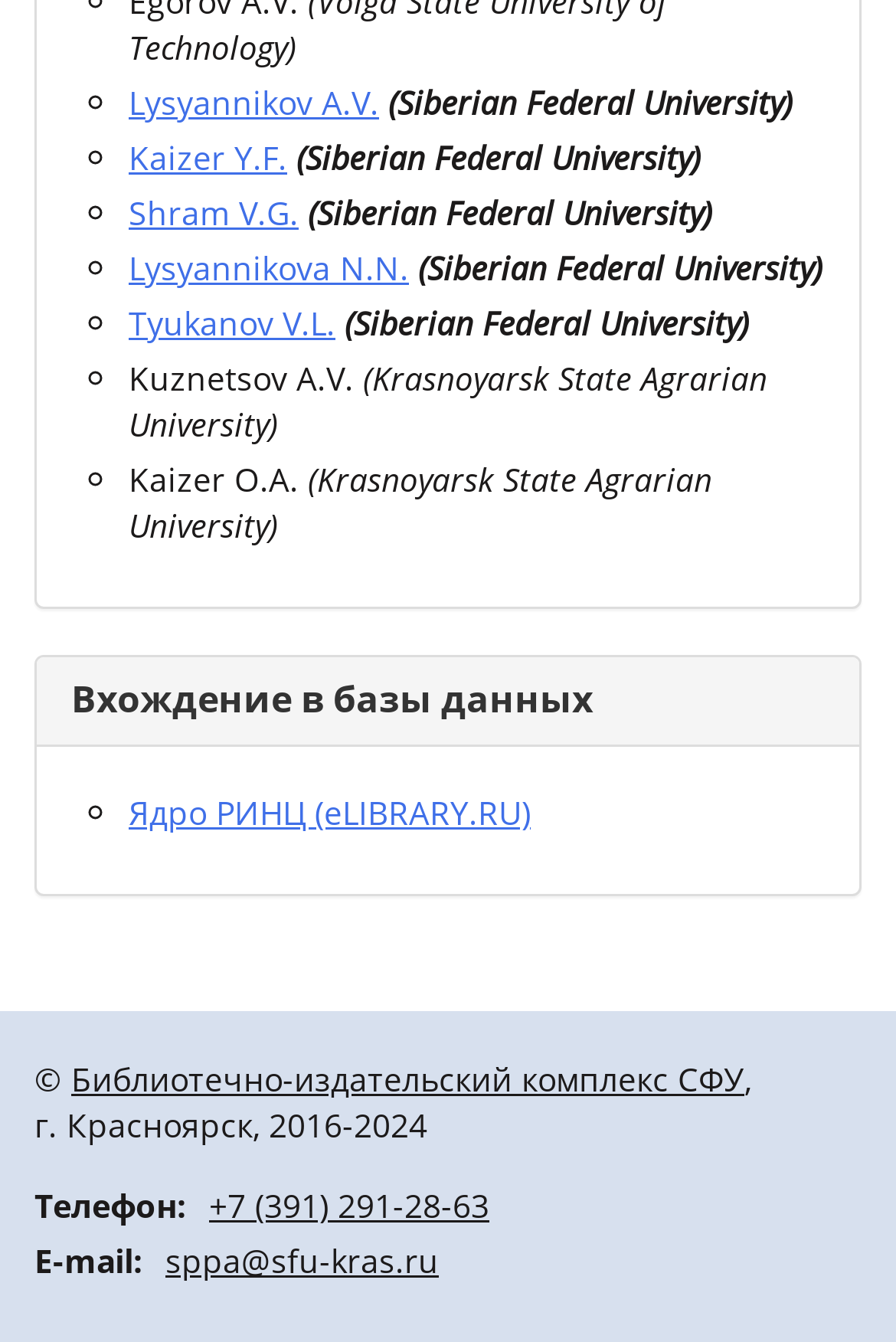Respond with a single word or phrase:
What is the affiliation of Lysyannikov A.V.?

Siberian Federal University